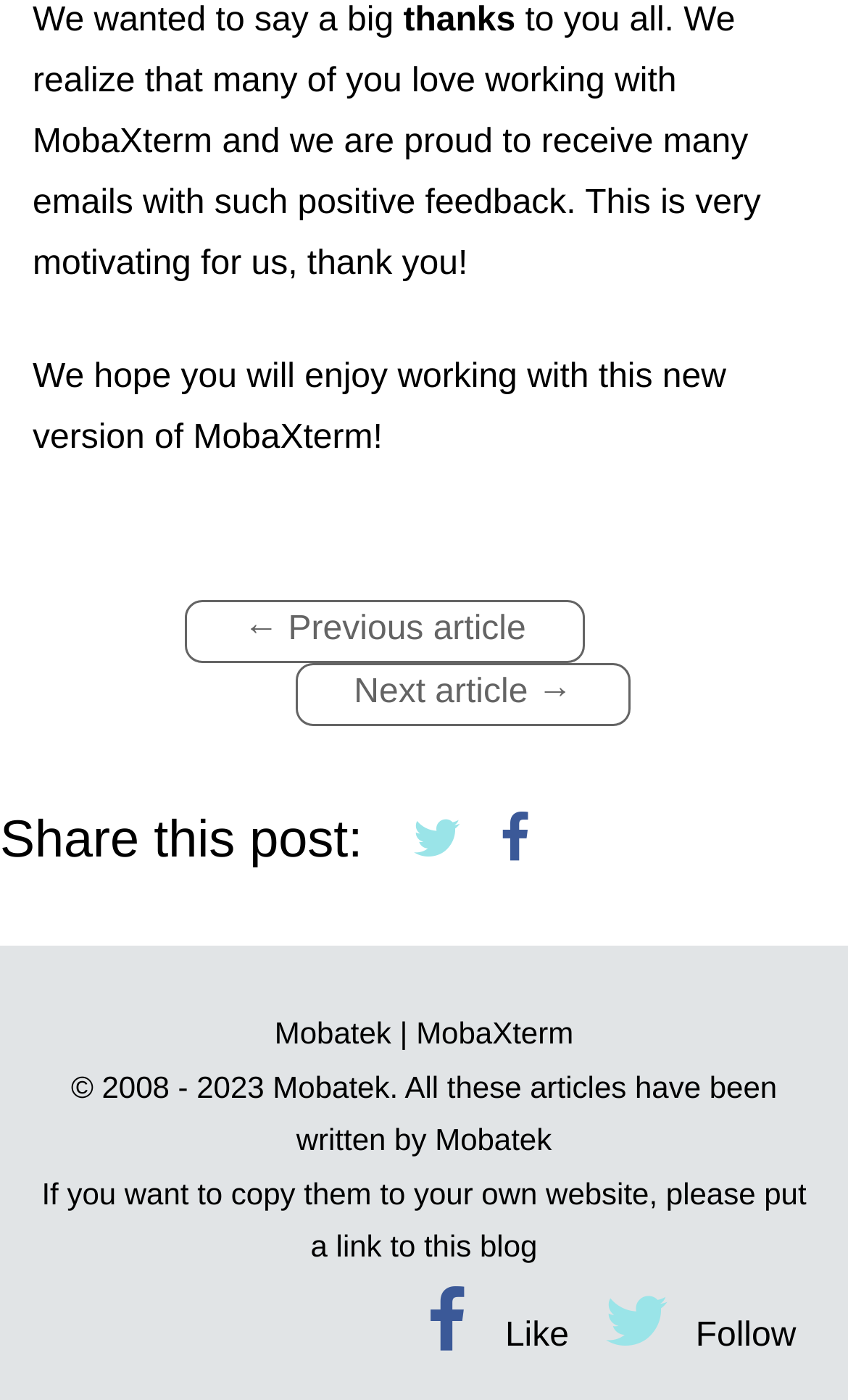Please answer the following question using a single word or phrase: 
What is the name of the product mentioned in the article?

MobaXterm